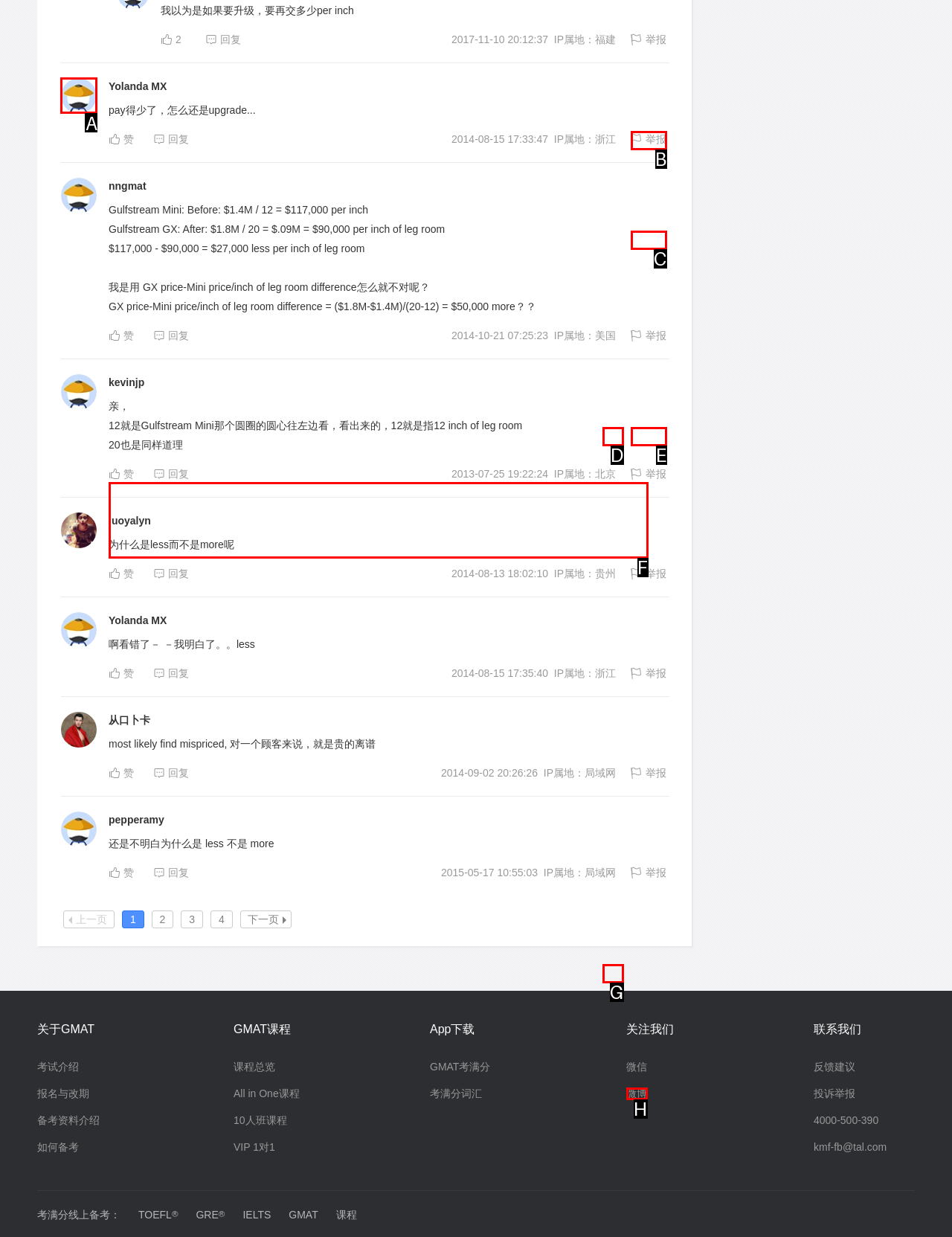Specify which HTML element I should click to complete this instruction: view the profile of Yolanda MX Answer with the letter of the relevant option.

A